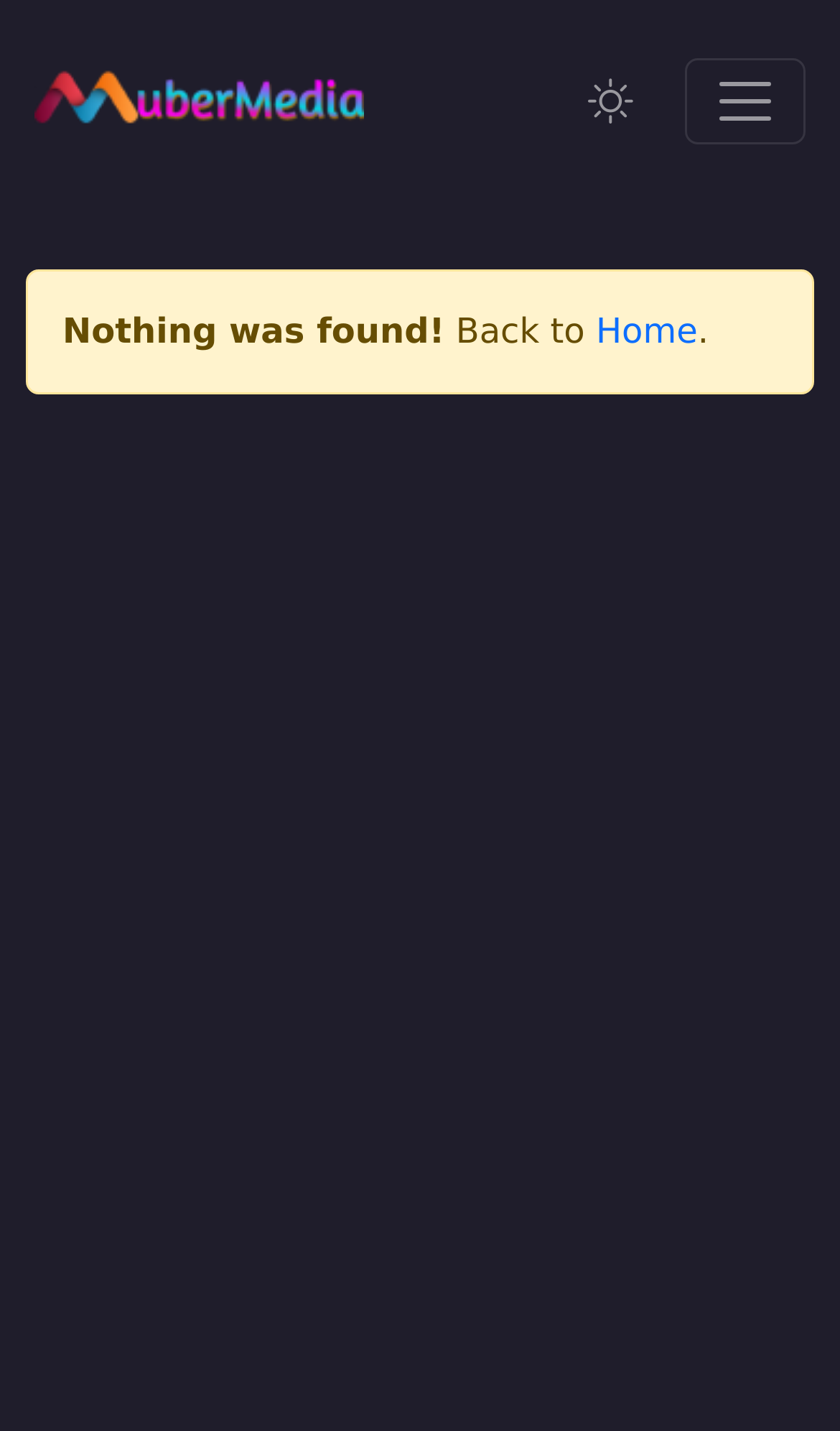Where can the user go from the current page?
Based on the image content, provide your answer in one word or a short phrase.

Home